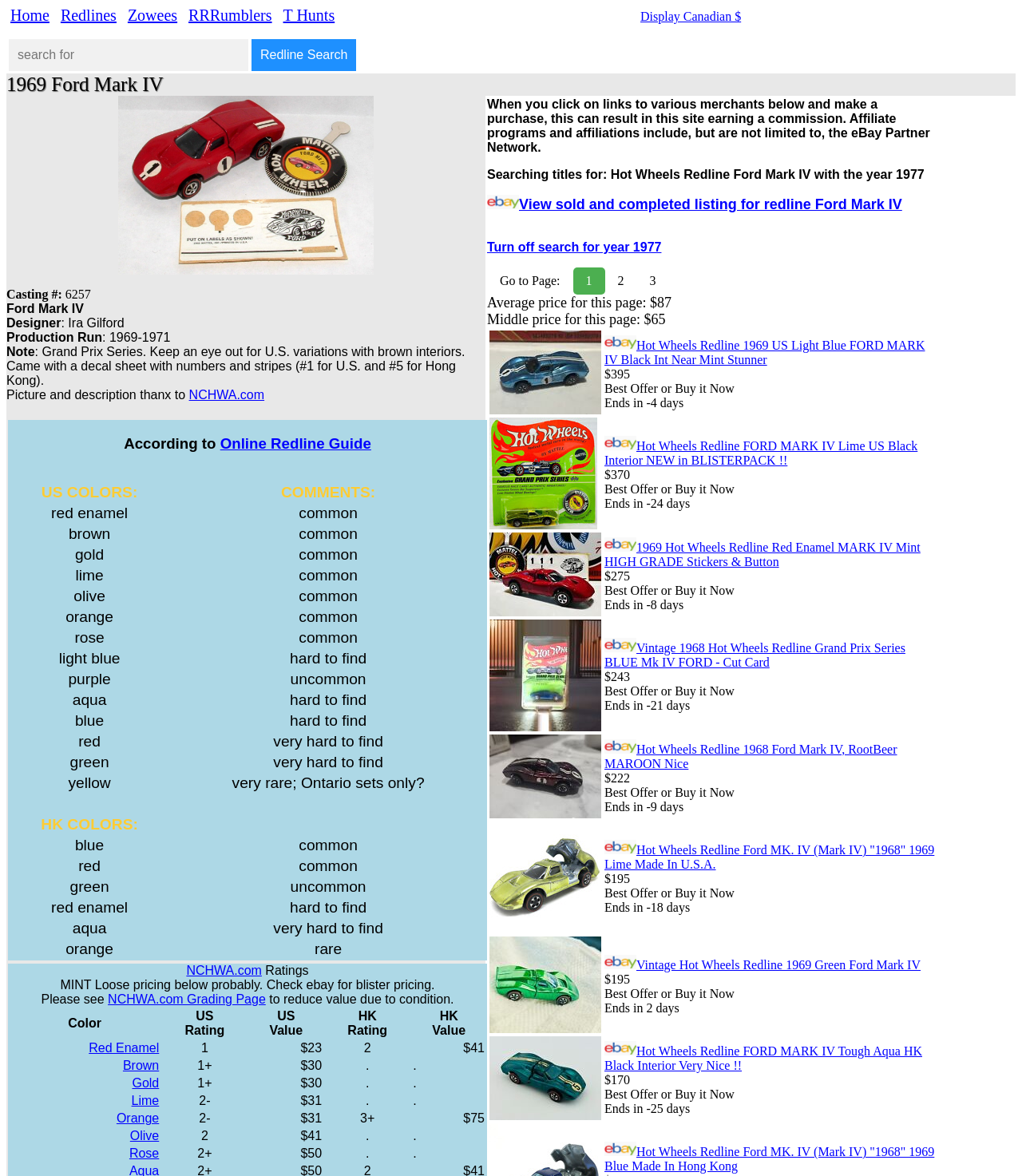From the element description: "name="car" placeholder="search for"", extract the bounding box coordinates of the UI element. The coordinates should be expressed as four float numbers between 0 and 1, in the order [left, top, right, bottom].

[0.009, 0.033, 0.243, 0.06]